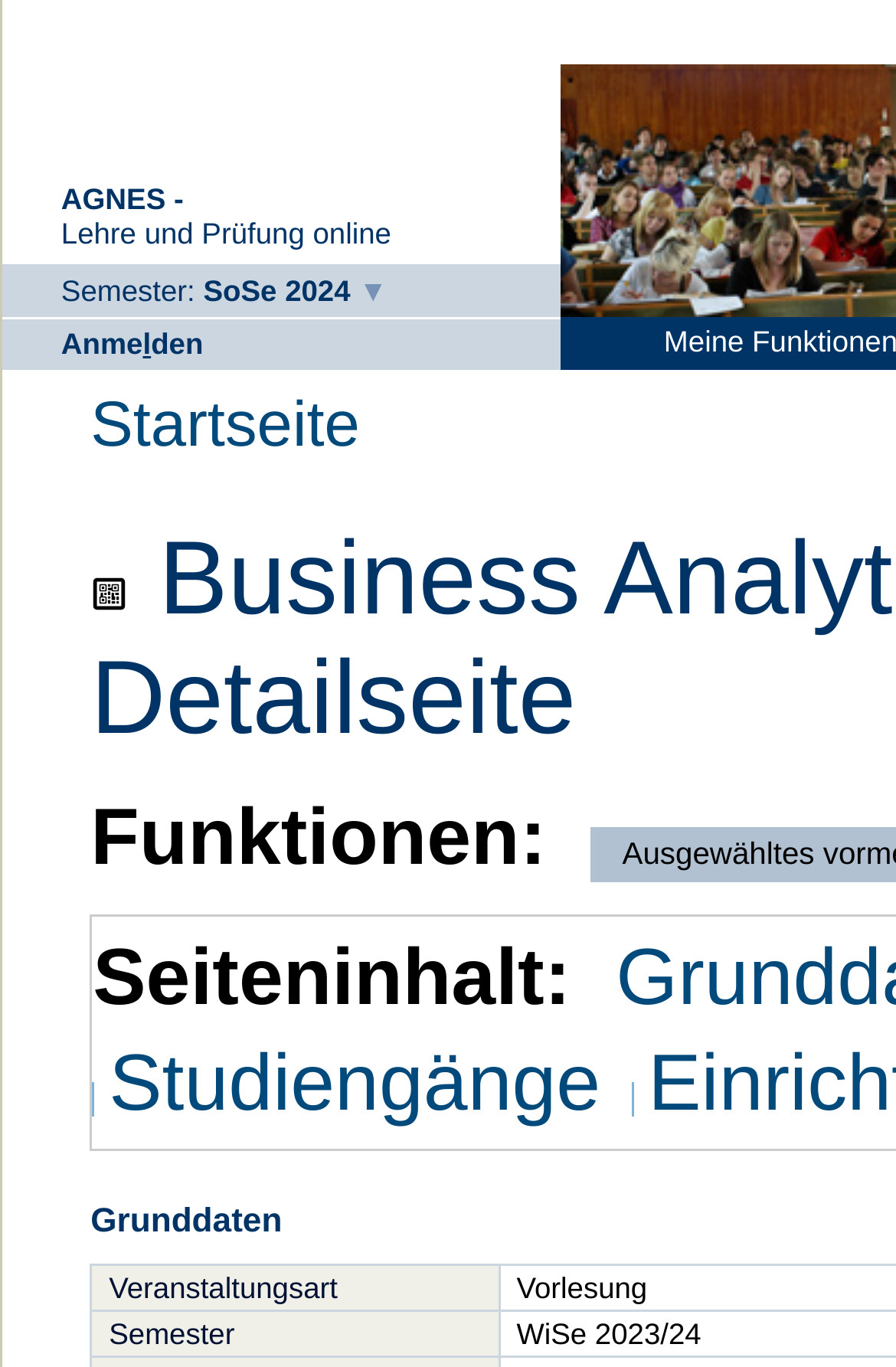Extract the primary heading text from the webpage.

 Business Analytics and Data Science - Detailseite